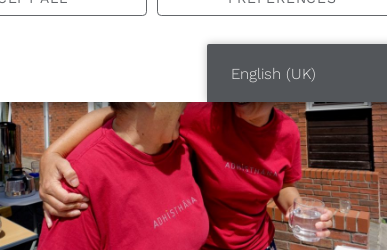Provide your answer to the question using just one word or phrase: How are the two individuals standing?

Closely together